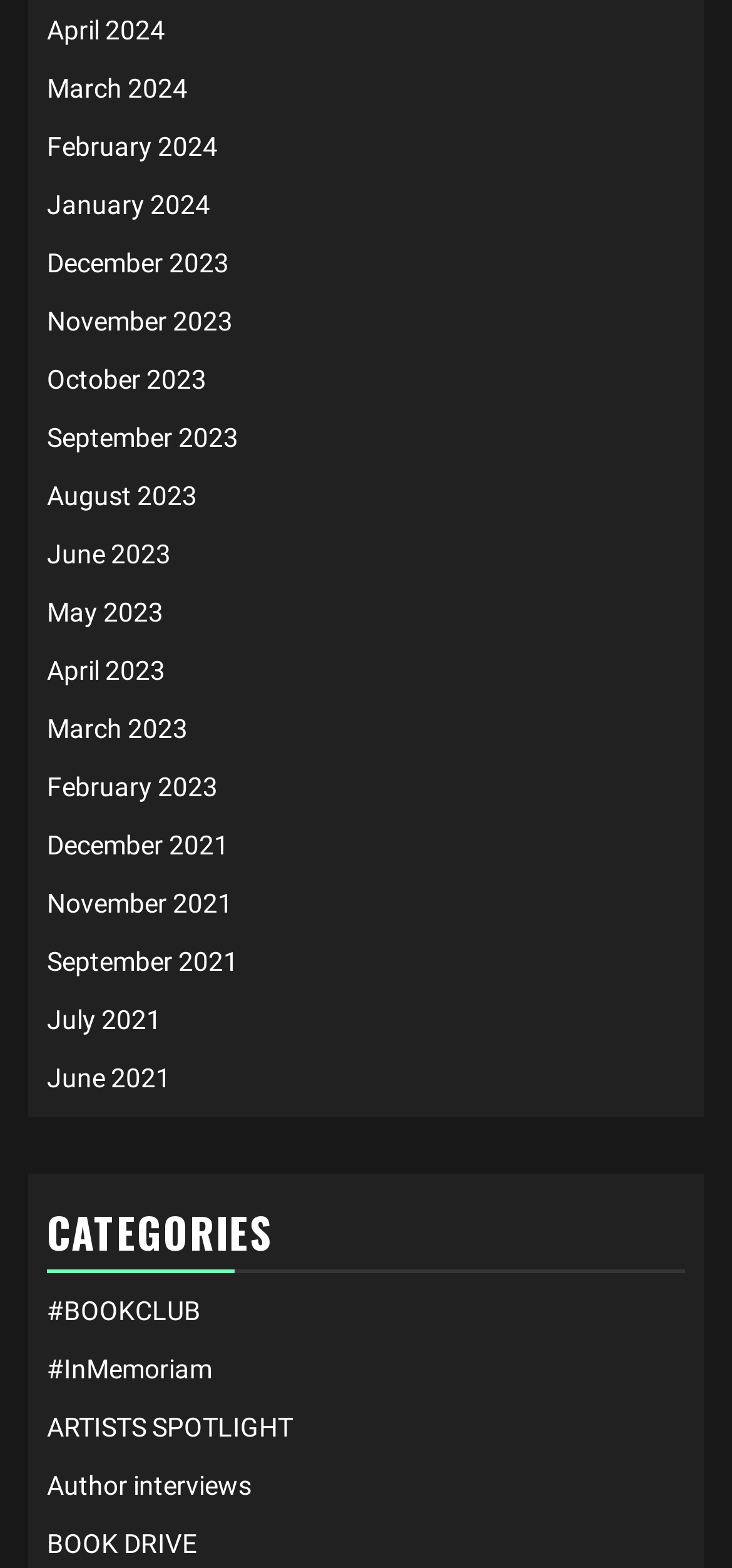Identify the bounding box for the UI element described as: "August 2023". The coordinates should be four float numbers between 0 and 1, i.e., [left, top, right, bottom].

[0.064, 0.307, 0.269, 0.326]